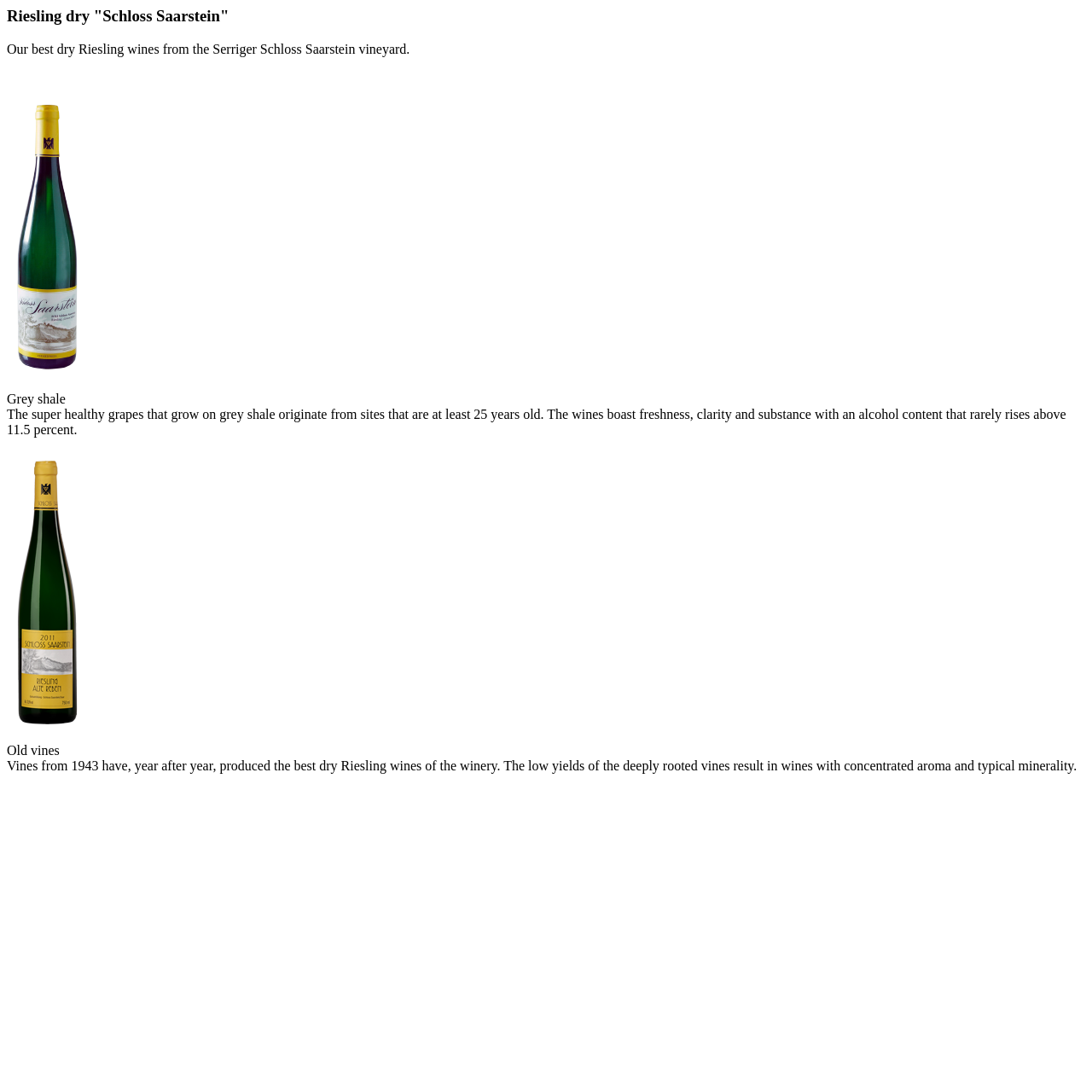Please examine the image and answer the question with a detailed explanation:
What is the soil type?

The webpage mentions grey shale as the soil type, specifically in the context of the super healthy grapes that grow on it.